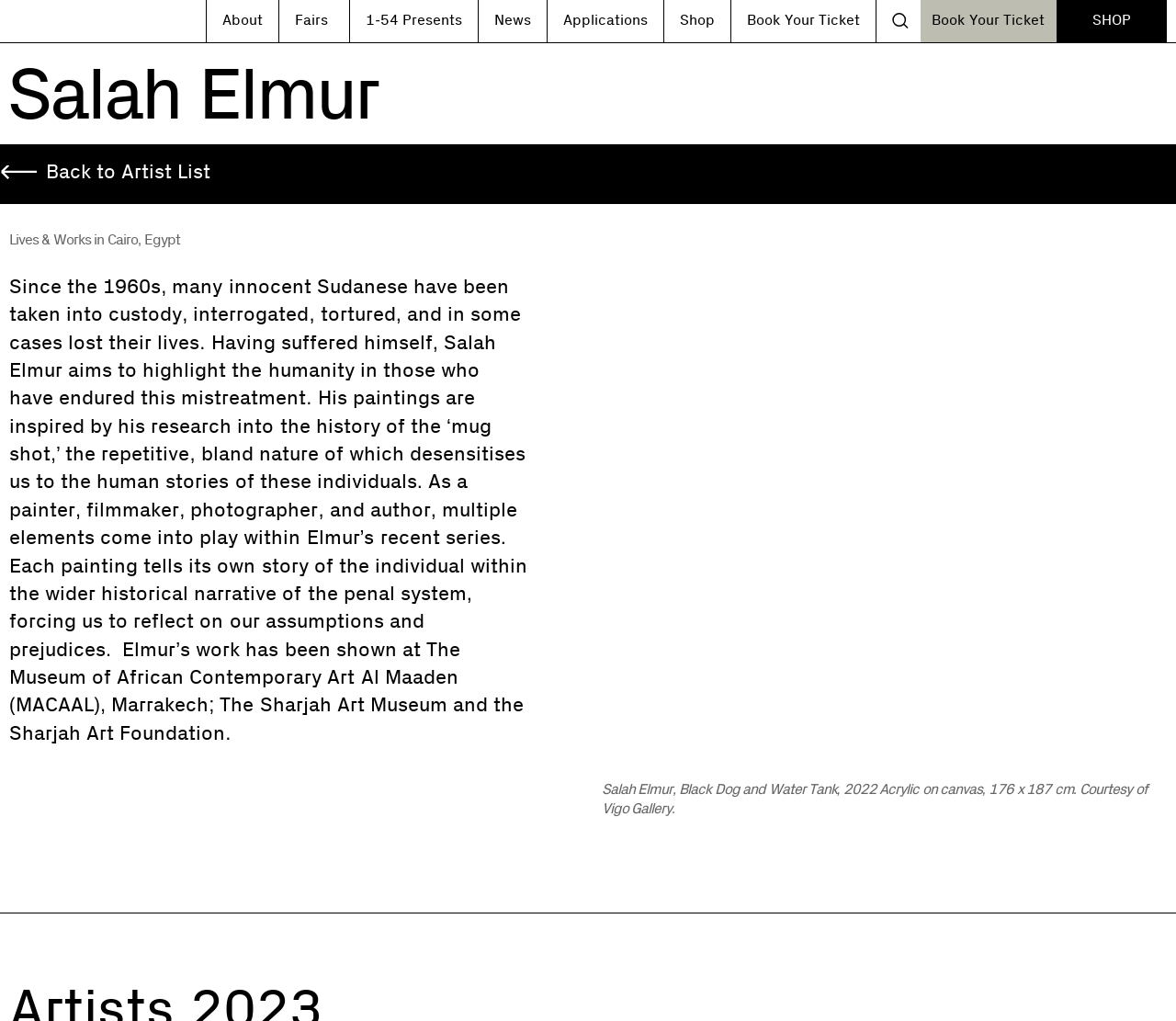Pinpoint the bounding box coordinates of the clickable element to carry out the following instruction: "Book your ticket."

[0.622, 0.0, 0.745, 0.041]